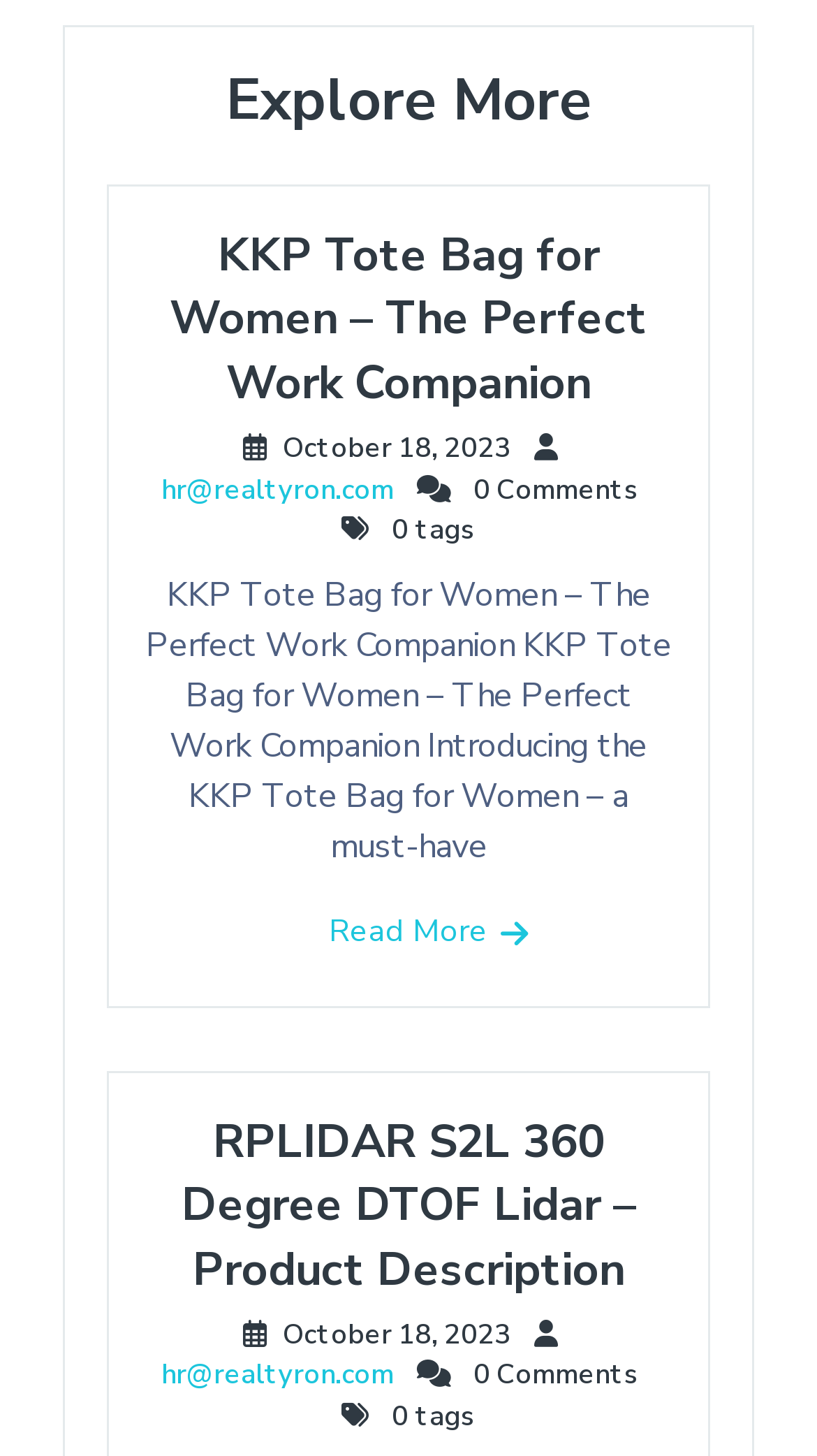Locate the UI element that matches the description hr@realtyron.com in the webpage screenshot. Return the bounding box coordinates in the format (top-left x, top-left y, bottom-right x, bottom-right y), with values ranging from 0 to 1.

[0.197, 0.323, 0.482, 0.349]